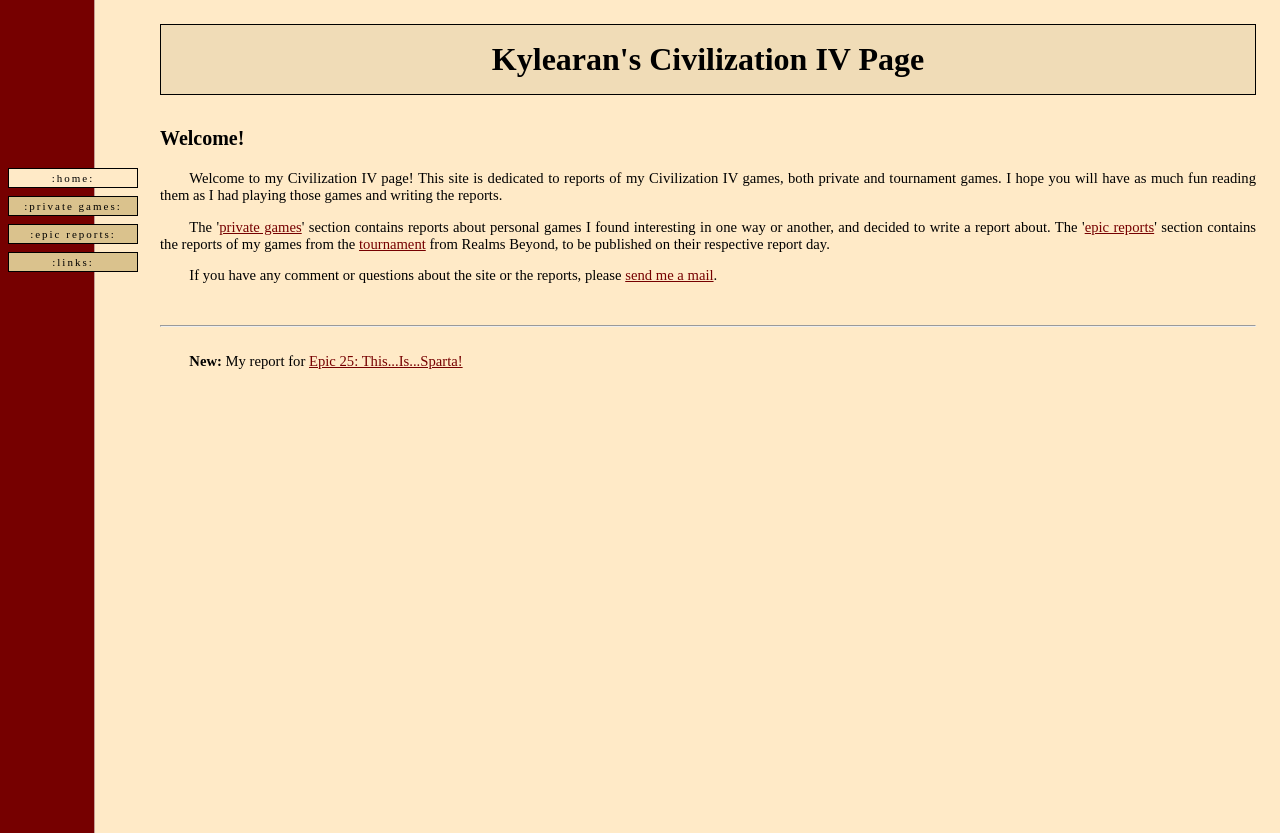Please identify the bounding box coordinates of the clickable element to fulfill the following instruction: "read epic reports". The coordinates should be four float numbers between 0 and 1, i.e., [left, top, right, bottom].

[0.006, 0.269, 0.108, 0.293]